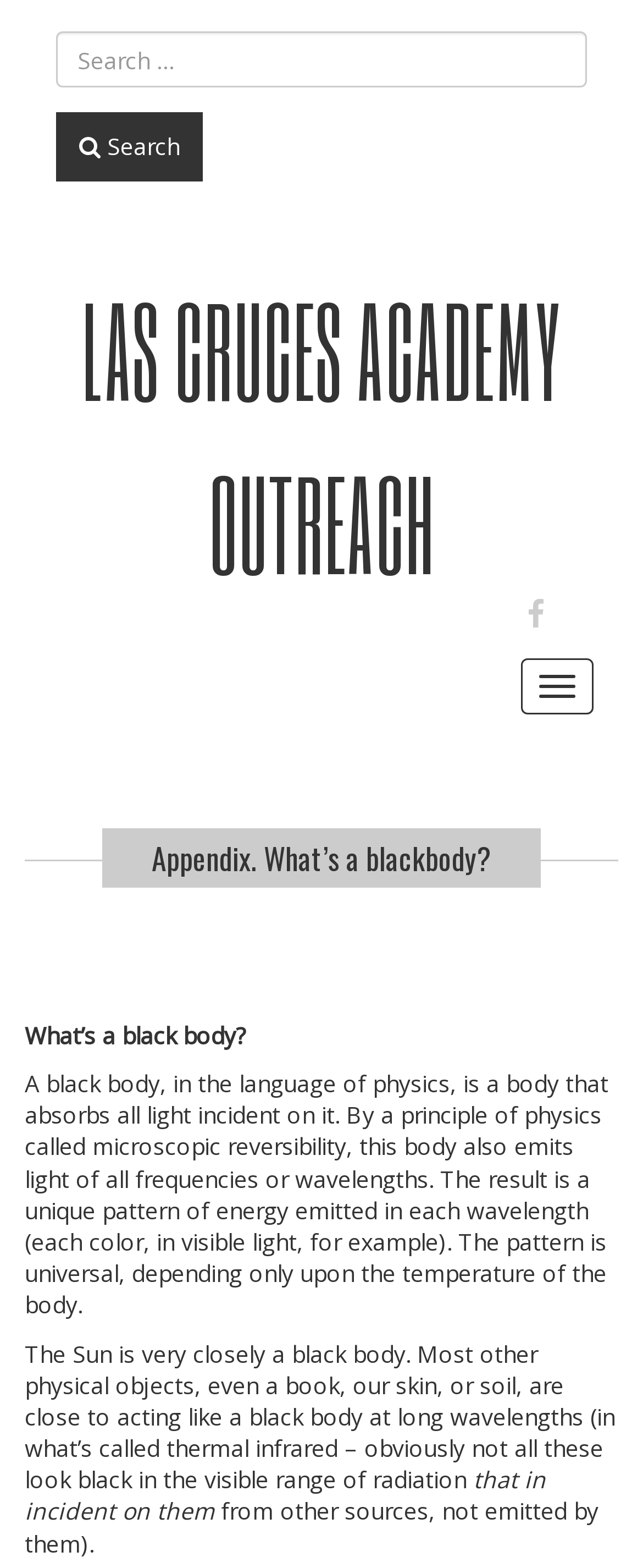Identify and extract the main heading of the webpage.

Appendix. What’s a blackbody?